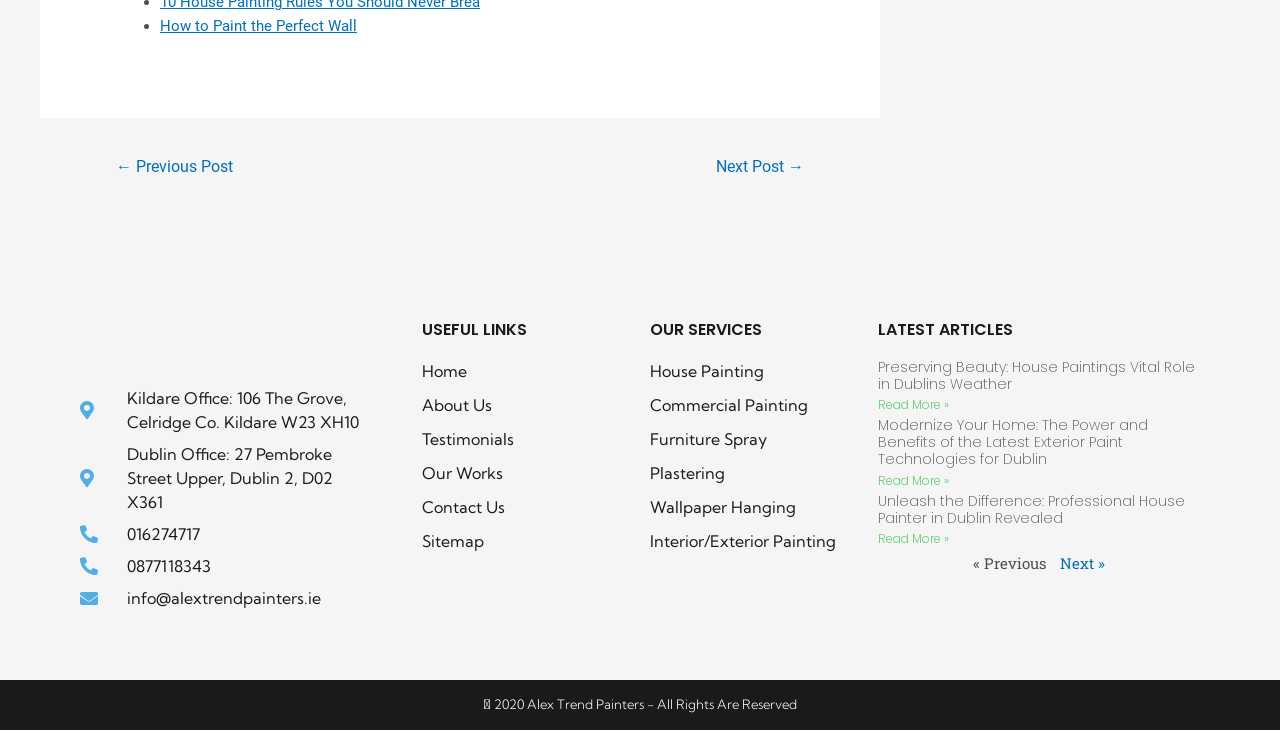Provide the bounding box coordinates for the area that should be clicked to complete the instruction: "Click on the 'How to Paint the Perfect Wall' link".

[0.125, 0.024, 0.279, 0.048]